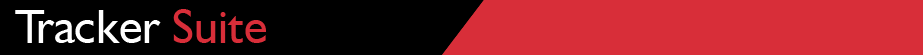Please give a succinct answer to the question in one word or phrase:
What font color is used for the word 'Tracker'?

Crisp white